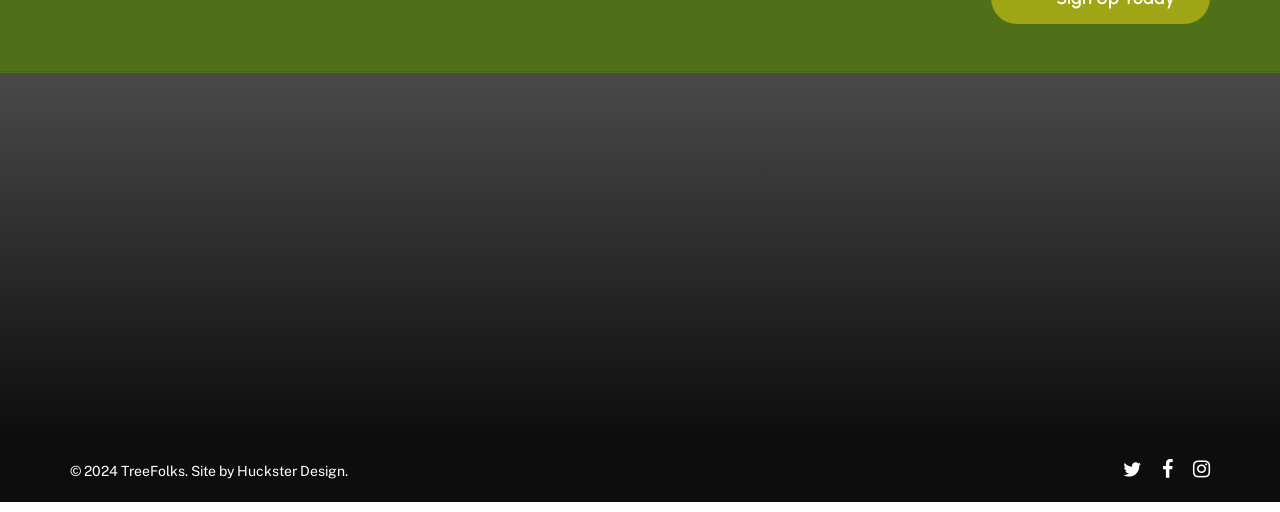What is the organization's mission?
Answer the question with a single word or phrase by looking at the picture.

Empower Central Texans